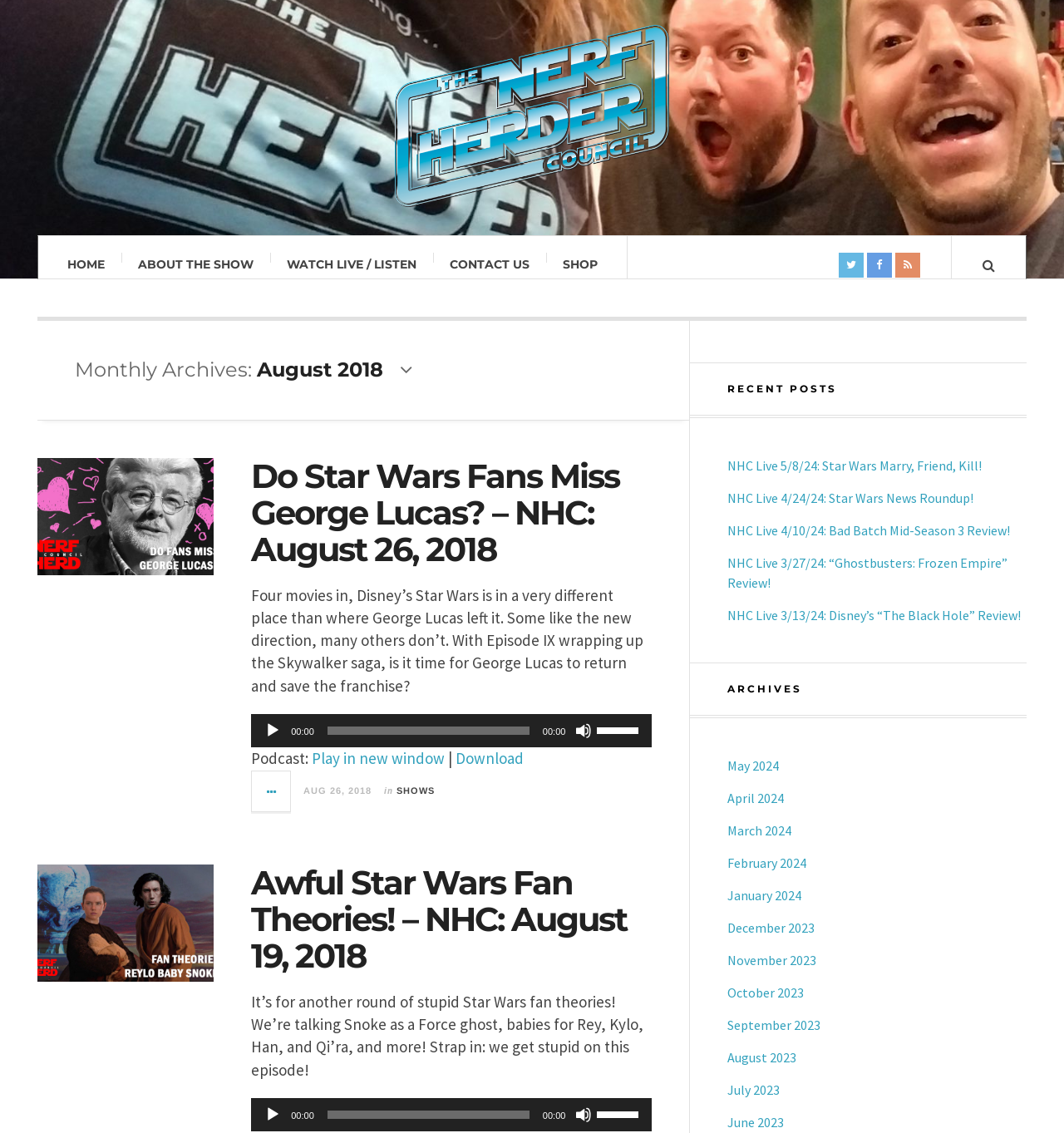What is the title of the first article in the recent posts section?
Provide an in-depth and detailed answer to the question.

I looked at the text of the first link under the 'RECENT POSTS' heading, and it says 'NHC Live 5/8/24: Star Wars Marry, Friend, Kill!'.